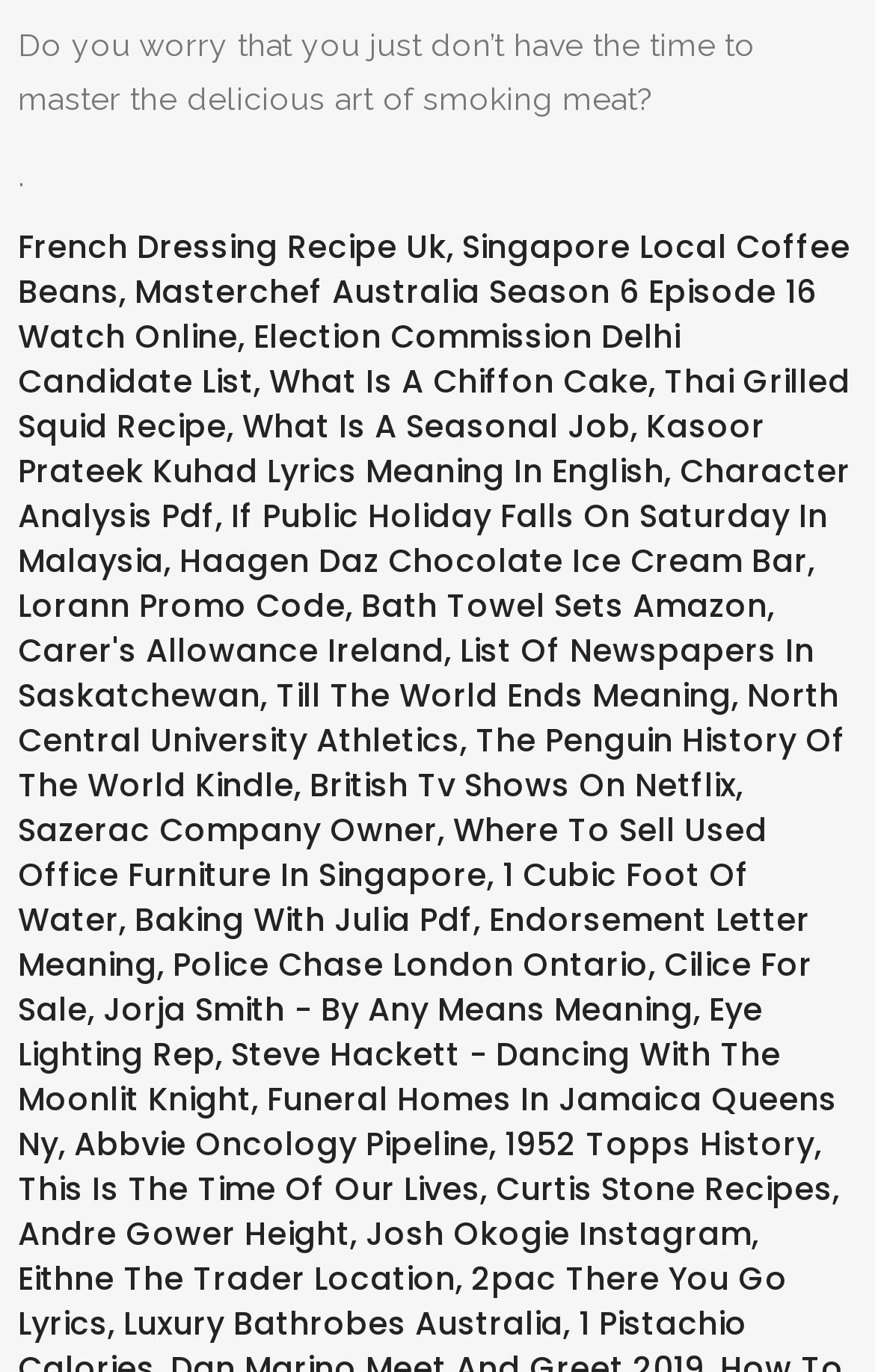Can you provide the bounding box coordinates for the element that should be clicked to implement the instruction: "Visit the page about Haagen Daz Chocolate Ice Cream Bar"?

[0.205, 0.392, 0.923, 0.424]